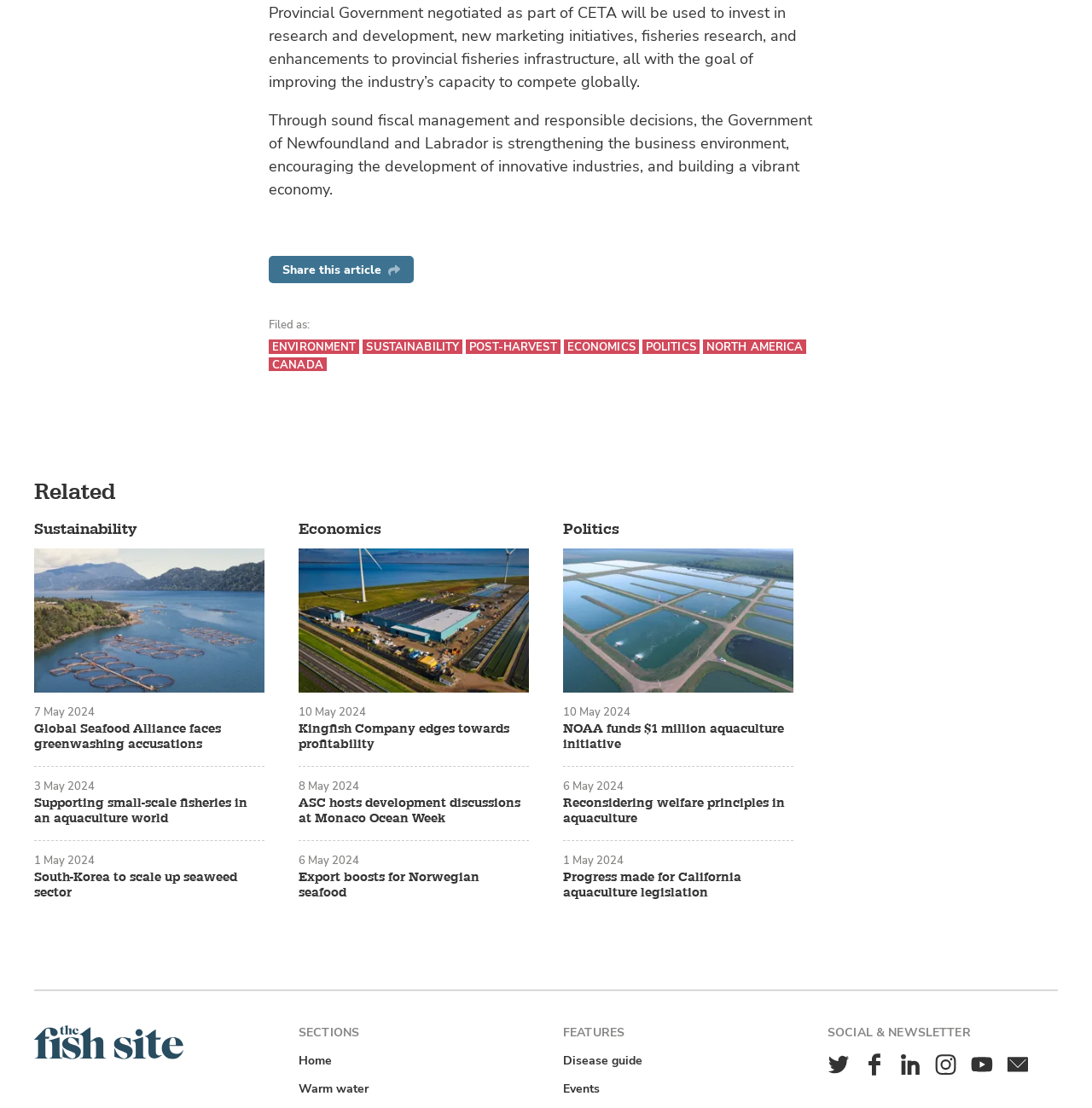From the given element description: "Export boosts for Norwegian seafood", find the bounding box for the UI element. Provide the coordinates as four float numbers between 0 and 1, in the order [left, top, right, bottom].

[0.273, 0.785, 0.484, 0.813]